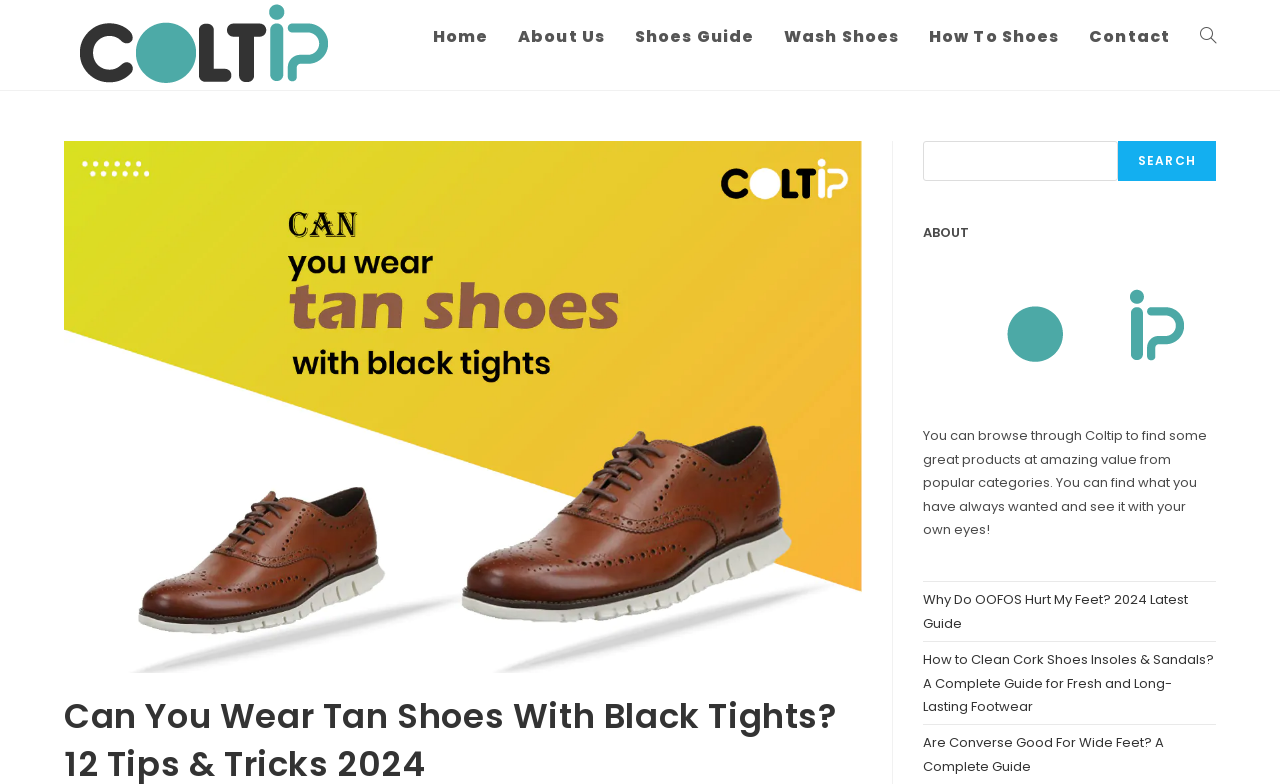Given the content of the image, can you provide a detailed answer to the question?
How many images are on the webpage?

I scanned the webpage and found three images: the Coltip logo, the image in the figure element, and another Coltip logo.